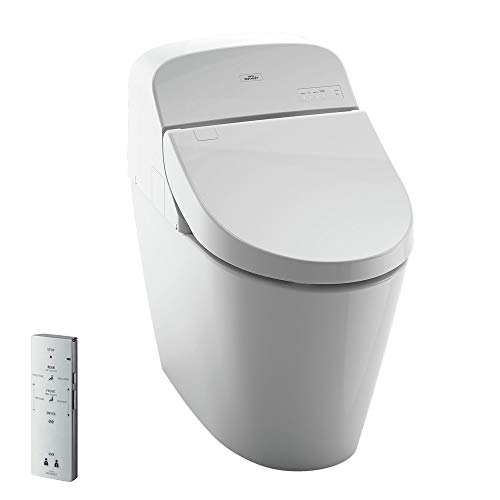What is the purpose of the automatic deodorizer?
Please look at the screenshot and answer in one word or a short phrase.

Dispels unpleasant odors